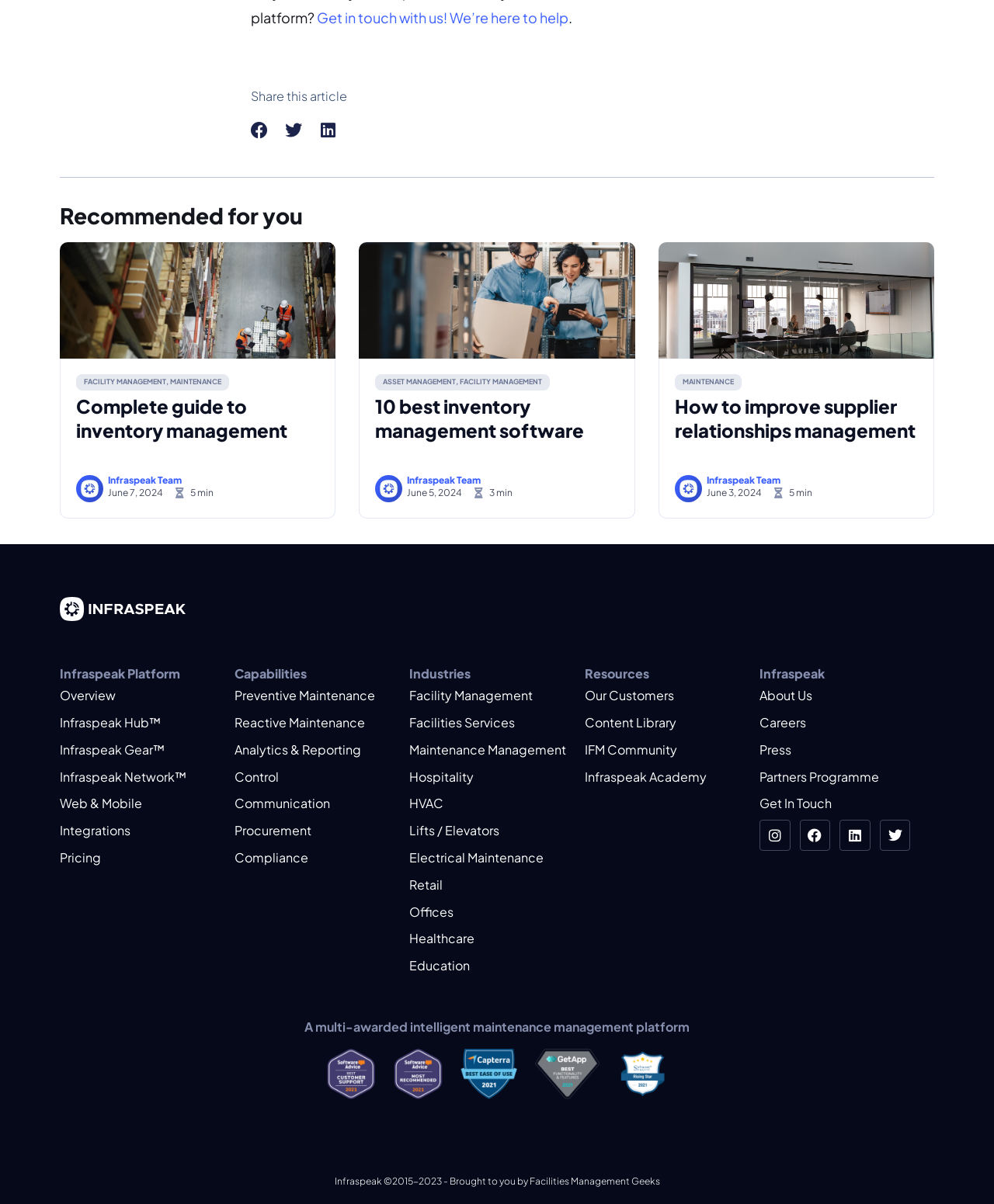Please determine the bounding box coordinates of the element's region to click for the following instruction: "Read the complete guide to inventory management".

[0.061, 0.327, 0.337, 0.368]